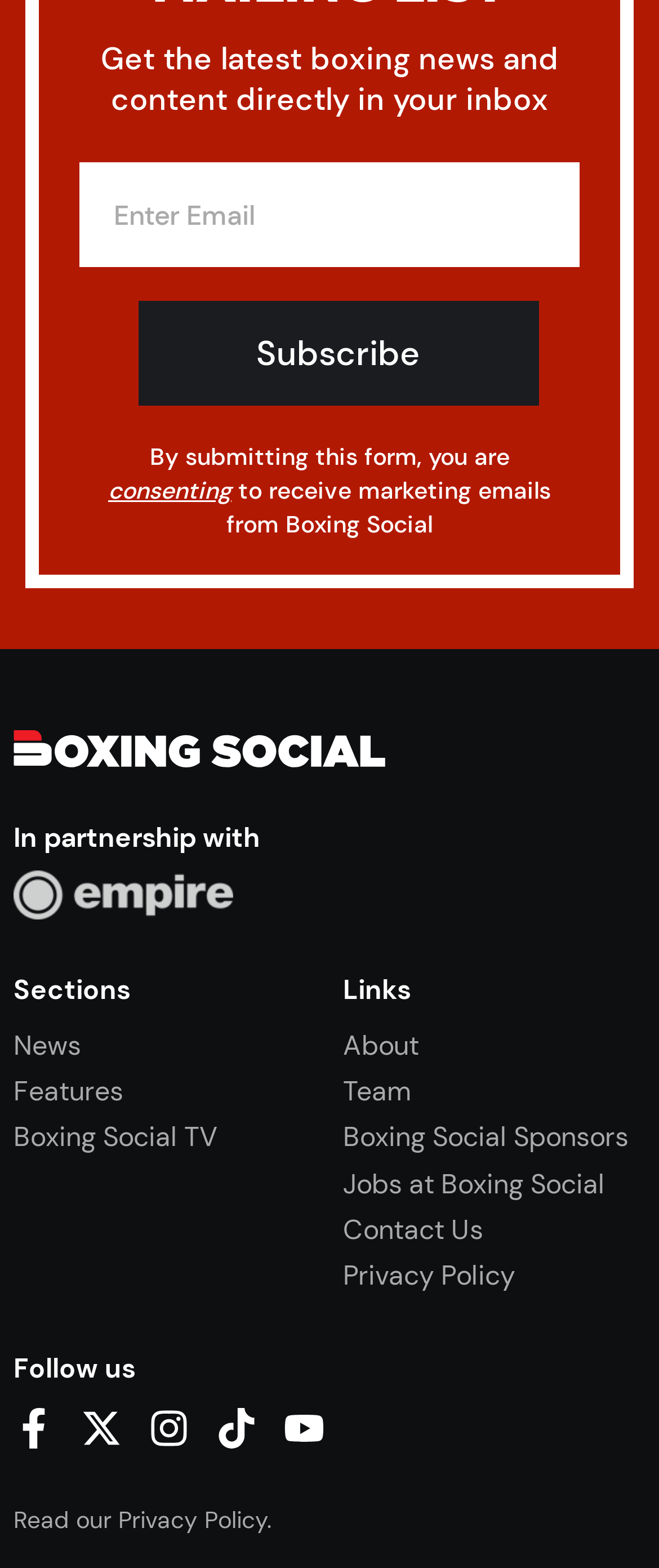What is the name of the partner organization?
Based on the image, give a concise answer in the form of a single word or short phrase.

Empire